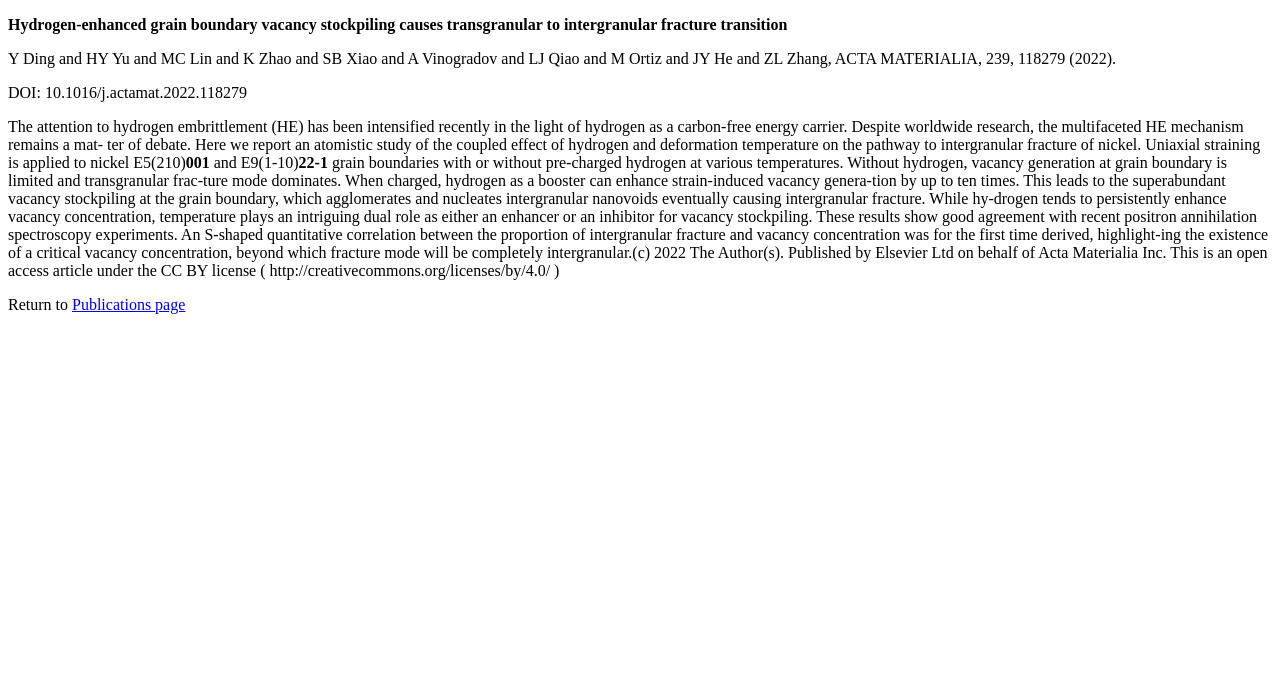Given the element description, predict the bounding box coordinates in the format (top-left x, top-left y, bottom-right x, bottom-right y). Make sure all values are between 0 and 1. Here is the element description: Publications page

[0.056, 0.438, 0.145, 0.463]